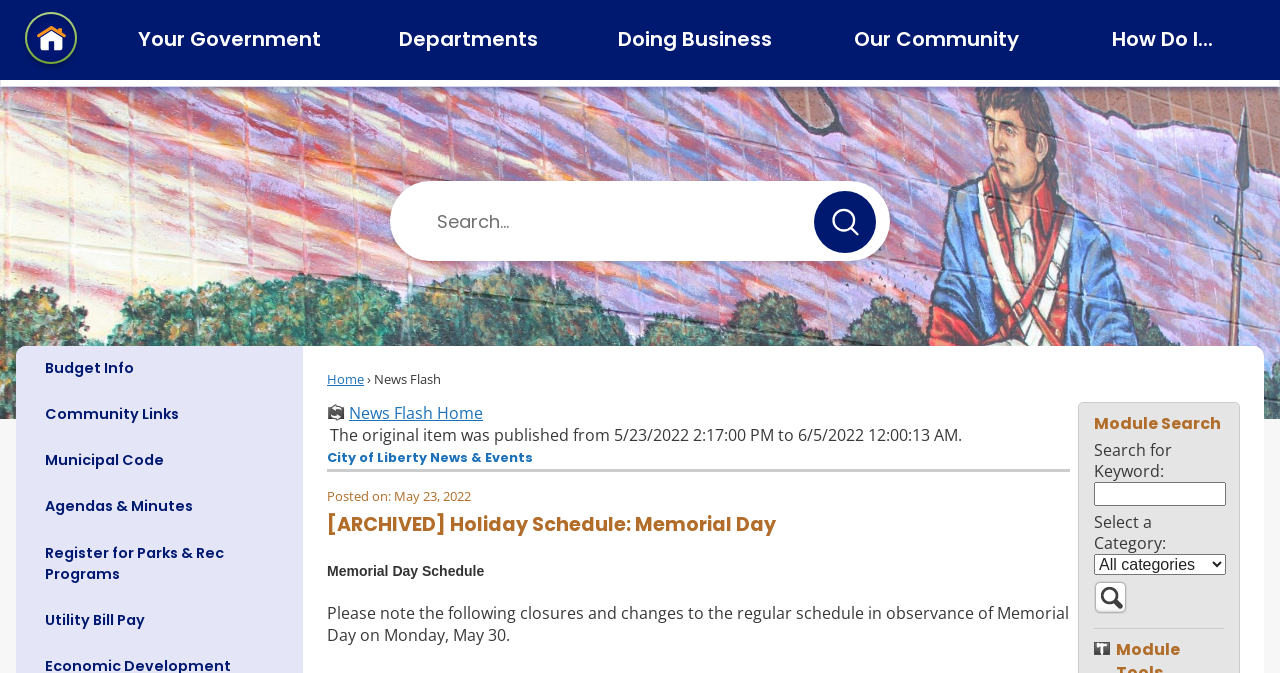What is the purpose of the search bar?
Could you give a comprehensive explanation in response to this question?

The search bar is located in the top right corner of the webpage, and it allows users to search for specific keywords. The search bar is accompanied by a button with a magnifying glass icon, indicating that it is a search function. The presence of a search bar suggests that the webpage contains a large amount of content that users may want to search through.